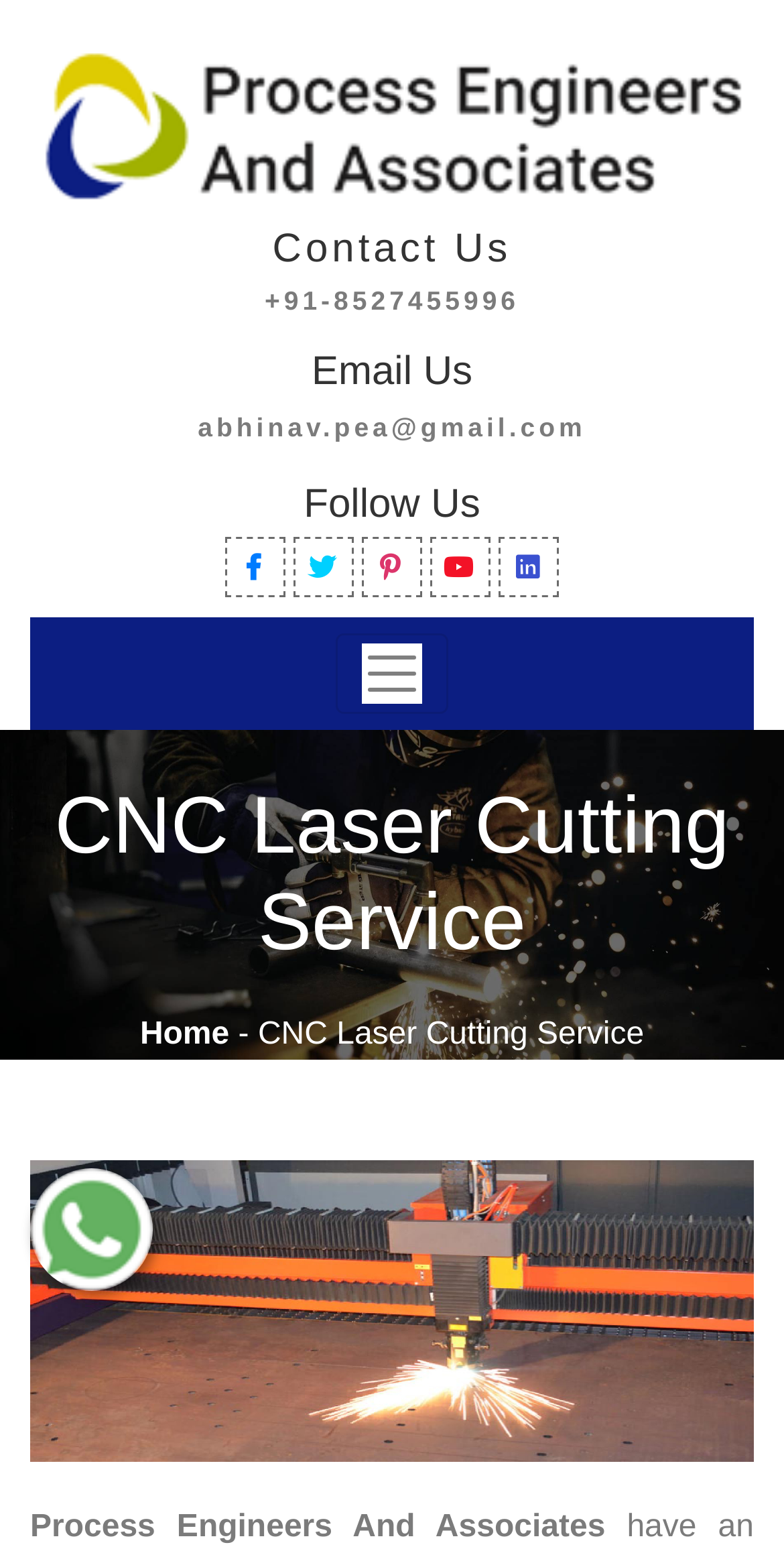Locate the bounding box coordinates of the clickable area to execute the instruction: "Send an email". Provide the coordinates as four float numbers between 0 and 1, represented as [left, top, right, bottom].

[0.252, 0.263, 0.748, 0.283]